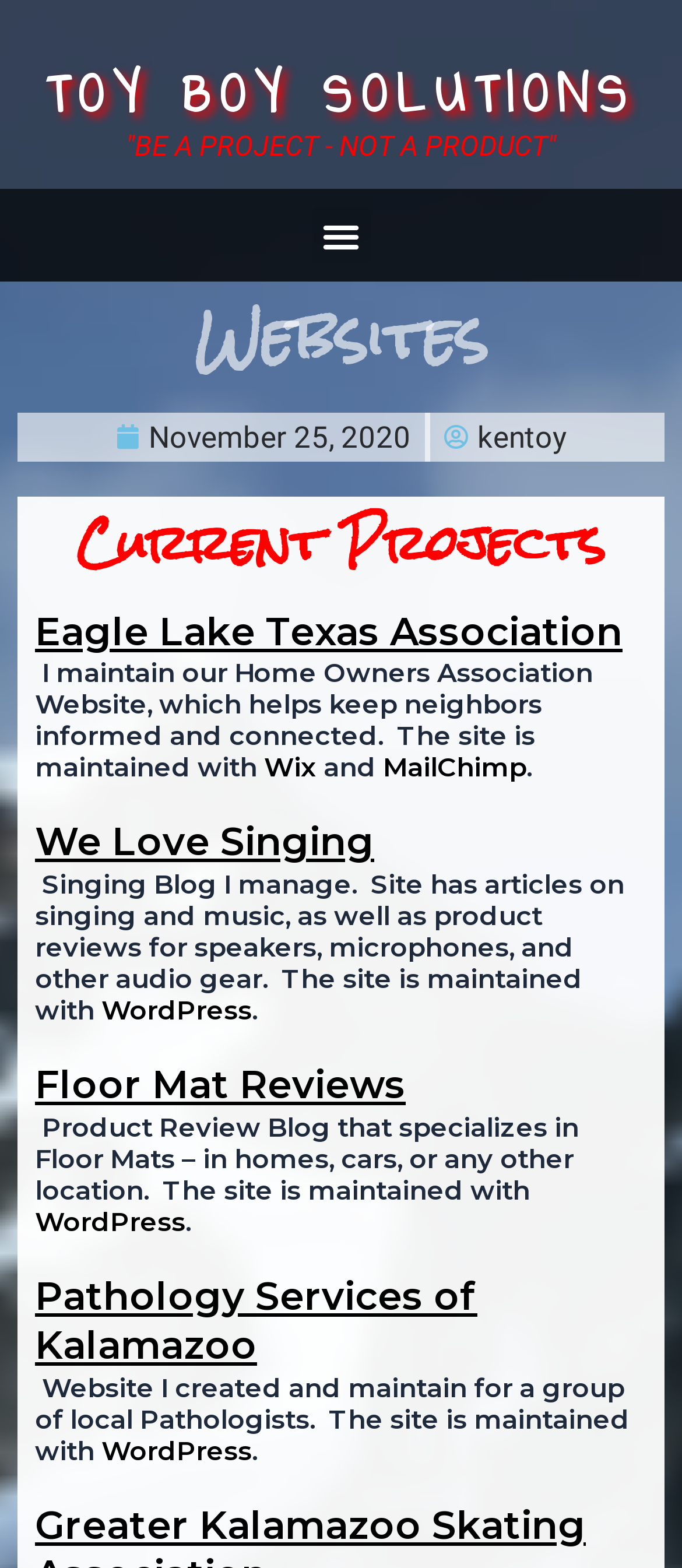Carefully observe the image and respond to the question with a detailed answer:
What is the date mentioned on the webpage?

I found the date 'November 25, 2020' mentioned on the webpage, which is located below the 'Websites' heading.